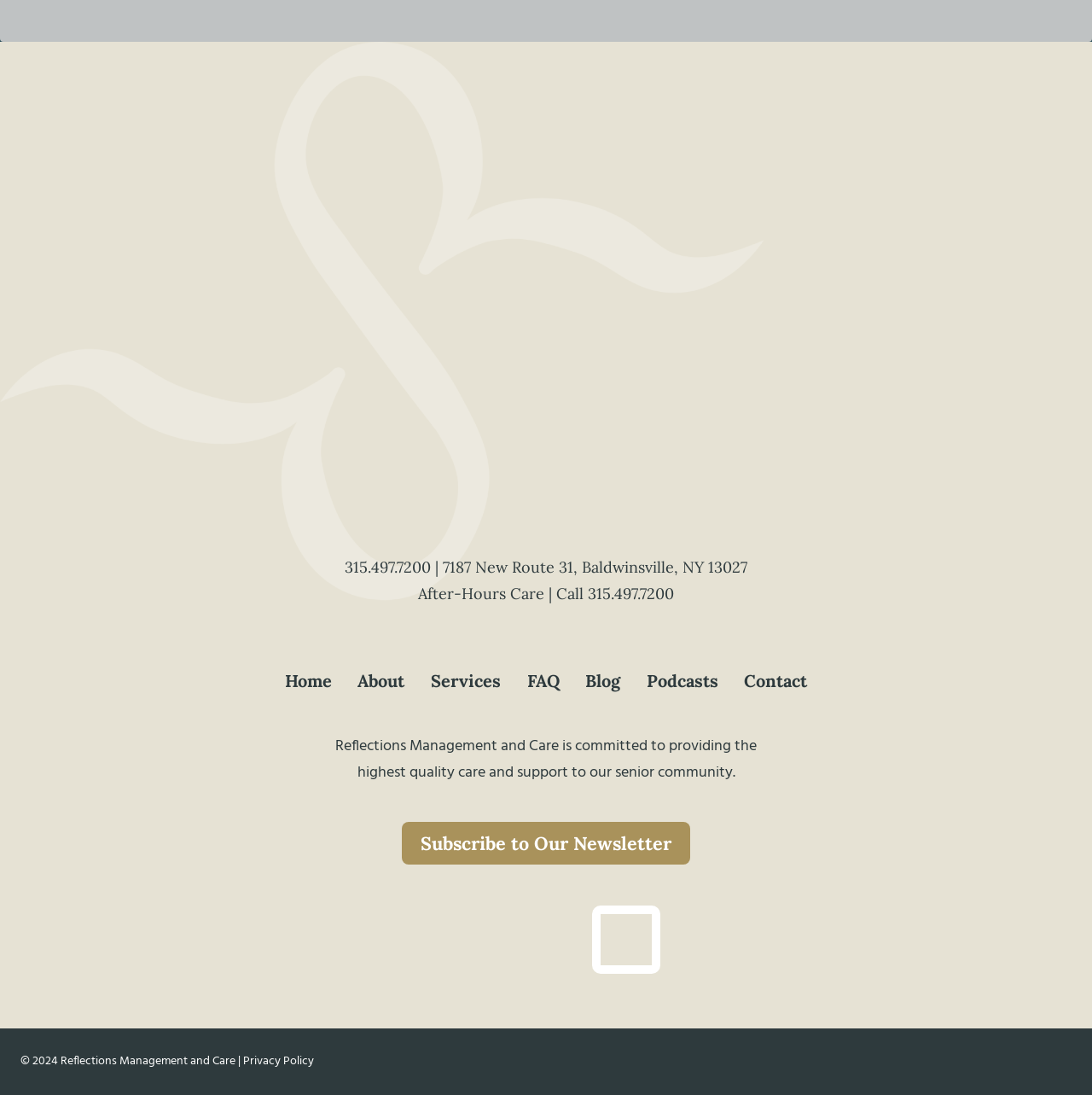What is the name of the organization that certified CRTS? Look at the image and give a one-word or short phrase answer.

NACCM